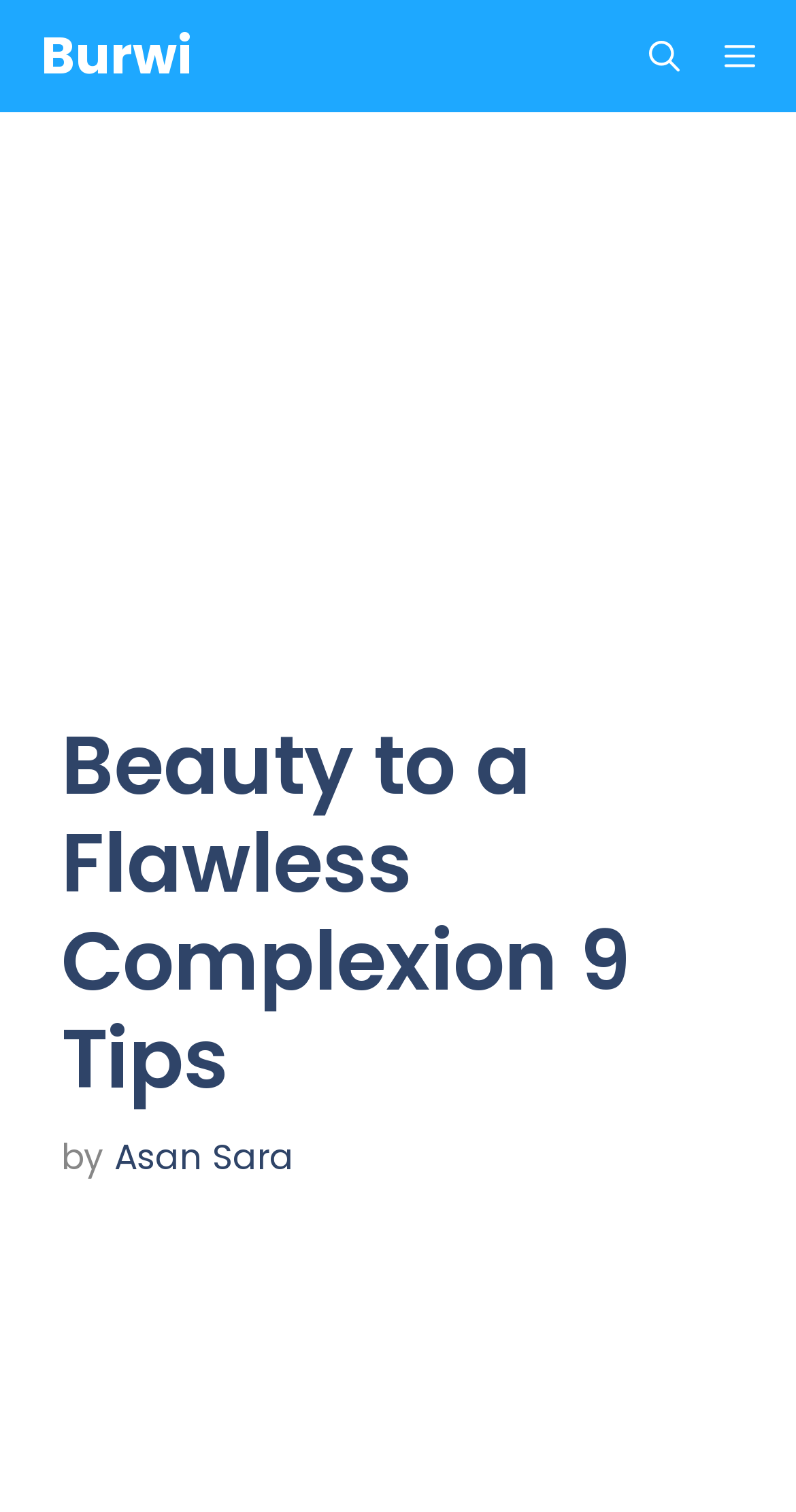Determine the bounding box of the UI component based on this description: "Menu". The bounding box coordinates should be four float values between 0 and 1, i.e., [left, top, right, bottom].

[0.882, 0.0, 1.0, 0.074]